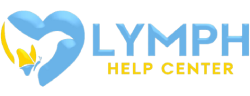What symbolizes transformation in the logo?
Using the information from the image, answer the question thoroughly.

The logo of the Lymph Help Center is examined, and the element that symbolizes transformation is identified as the butterfly, which is a creative incorporation into the design to convey the idea of change and growth.